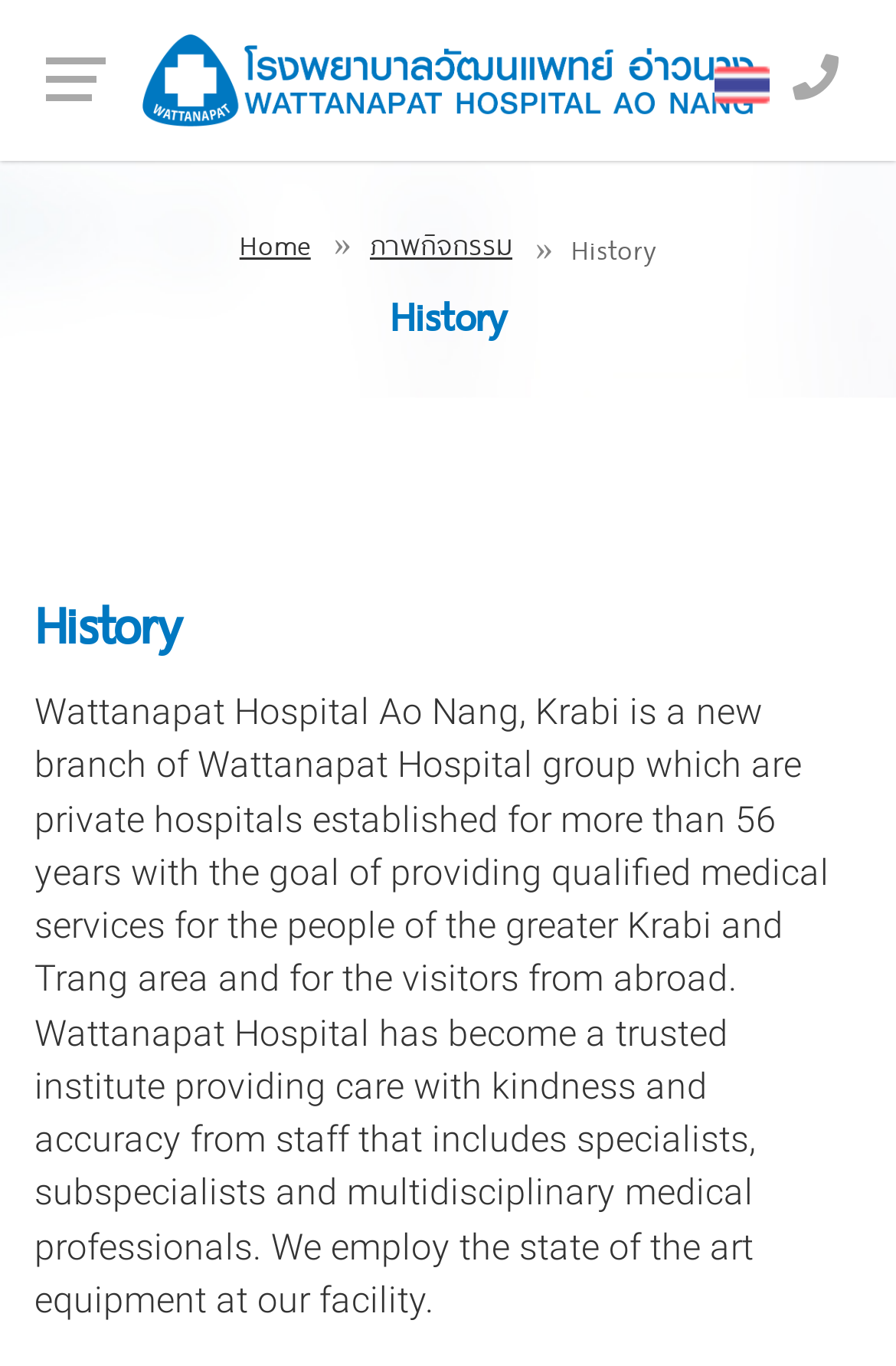What is the name of the hospital?
Please provide an in-depth and detailed response to the question.

I found the answer by looking at the image element with the text 'Wattanapat Hospital Aonang' which is likely the logo of the hospital, and also by reading the static text element that describes the hospital.